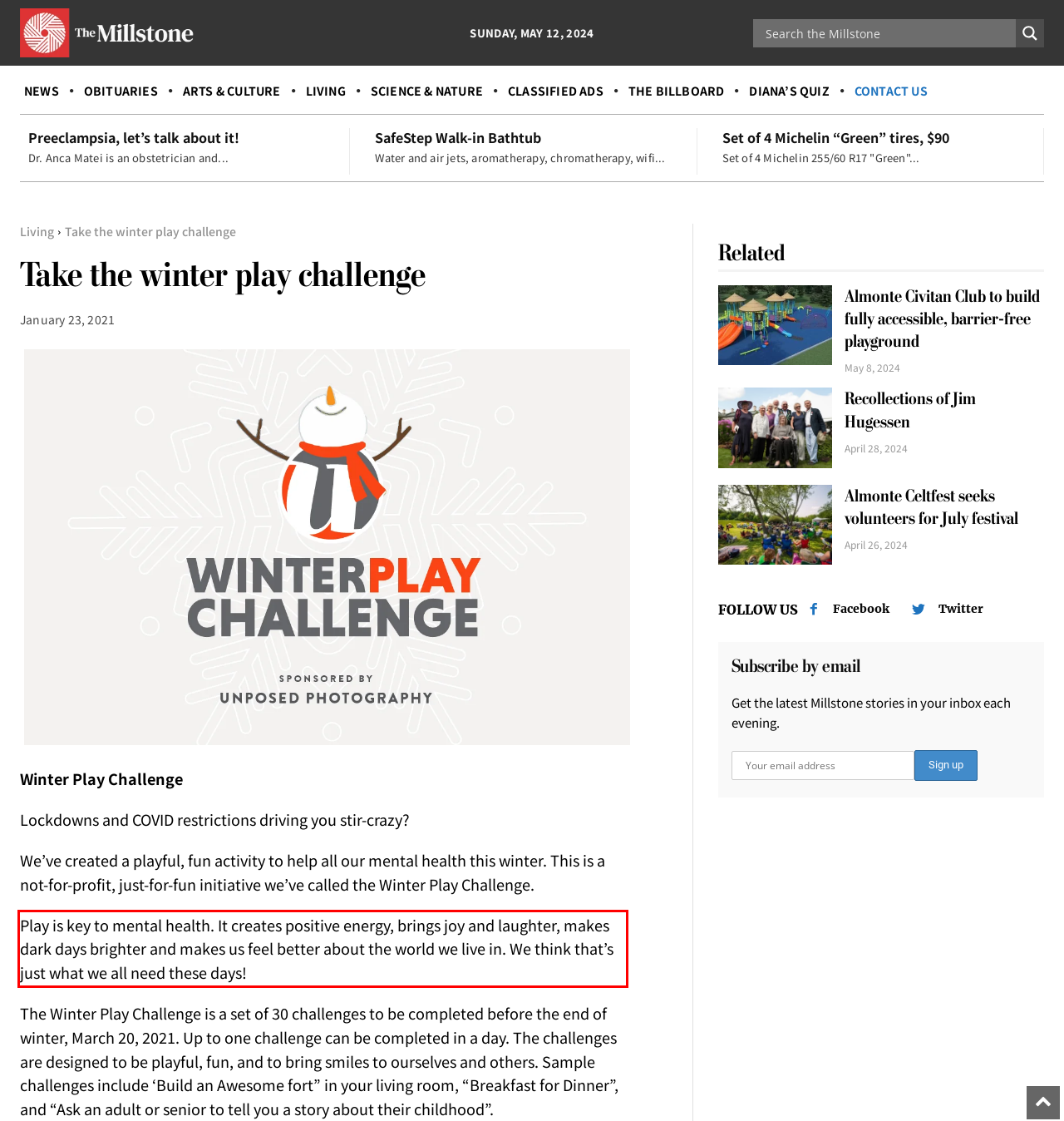There is a UI element on the webpage screenshot marked by a red bounding box. Extract and generate the text content from within this red box.

Play is key to mental health. It creates positive energy, brings joy and laughter, makes dark days brighter and makes us feel better about the world we live in. We think that’s just what we all need these days!